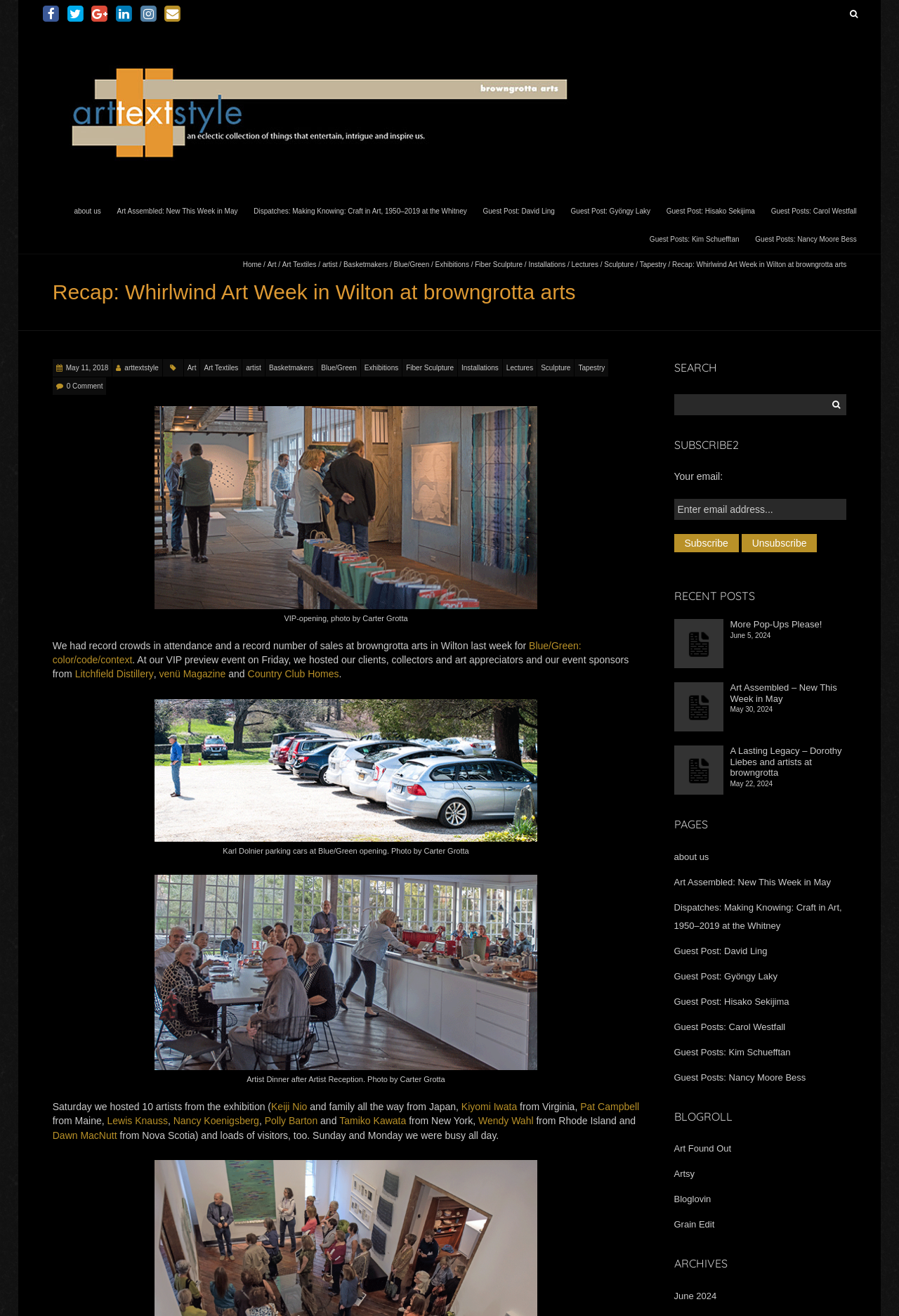Who took the photos at the event?
Please answer the question with a single word or phrase, referencing the image.

Carter Grotta